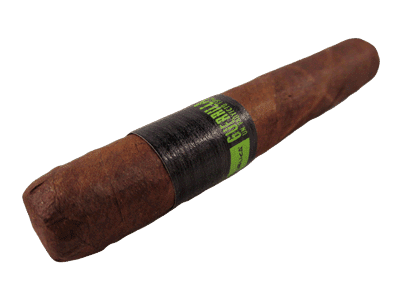What is the shape of the cigar?
Look at the screenshot and provide an in-depth answer.

According to the caption, the cigar has a distinctive shape, tapering to a pointed end, which means it becomes narrower and ends in a point.